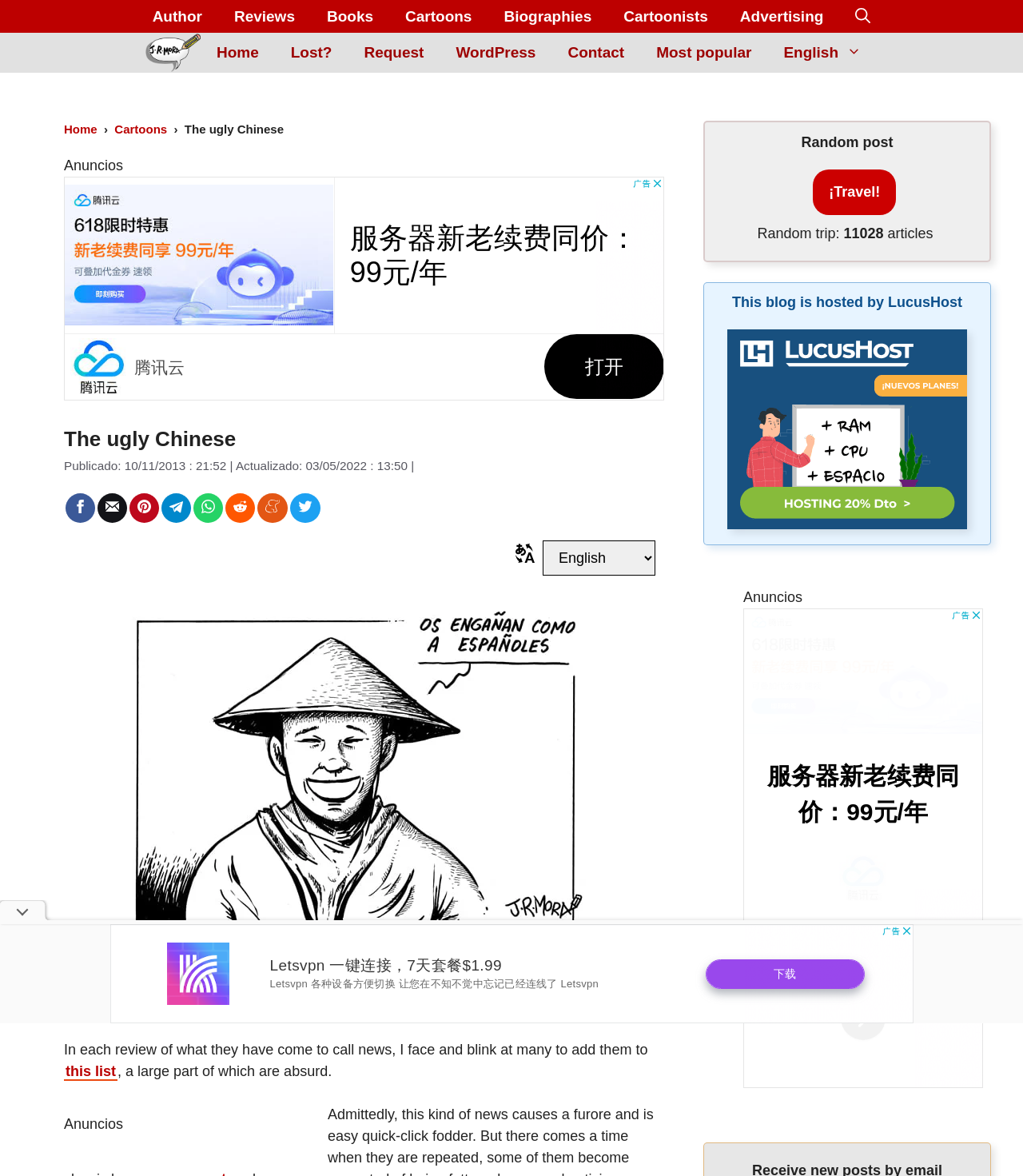Find the bounding box coordinates of the area that needs to be clicked in order to achieve the following instruction: "Click on the 'Inicio' link". The coordinates should be specified as four float numbers between 0 and 1, i.e., [left, top, right, bottom].

[0.142, 0.028, 0.196, 0.062]